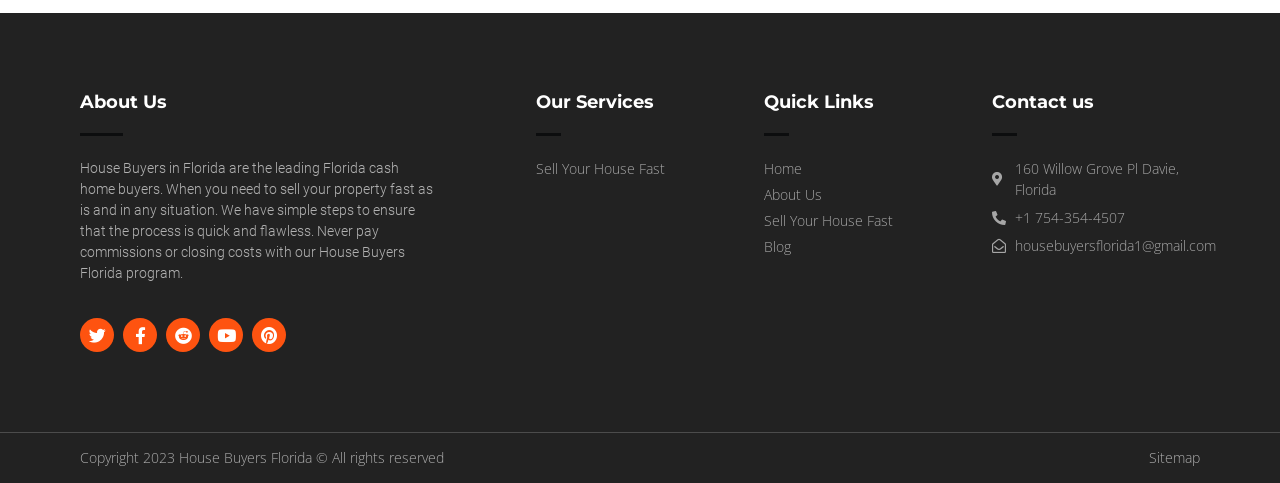Find the bounding box coordinates of the UI element according to this description: "Twitter".

[0.062, 0.659, 0.089, 0.73]